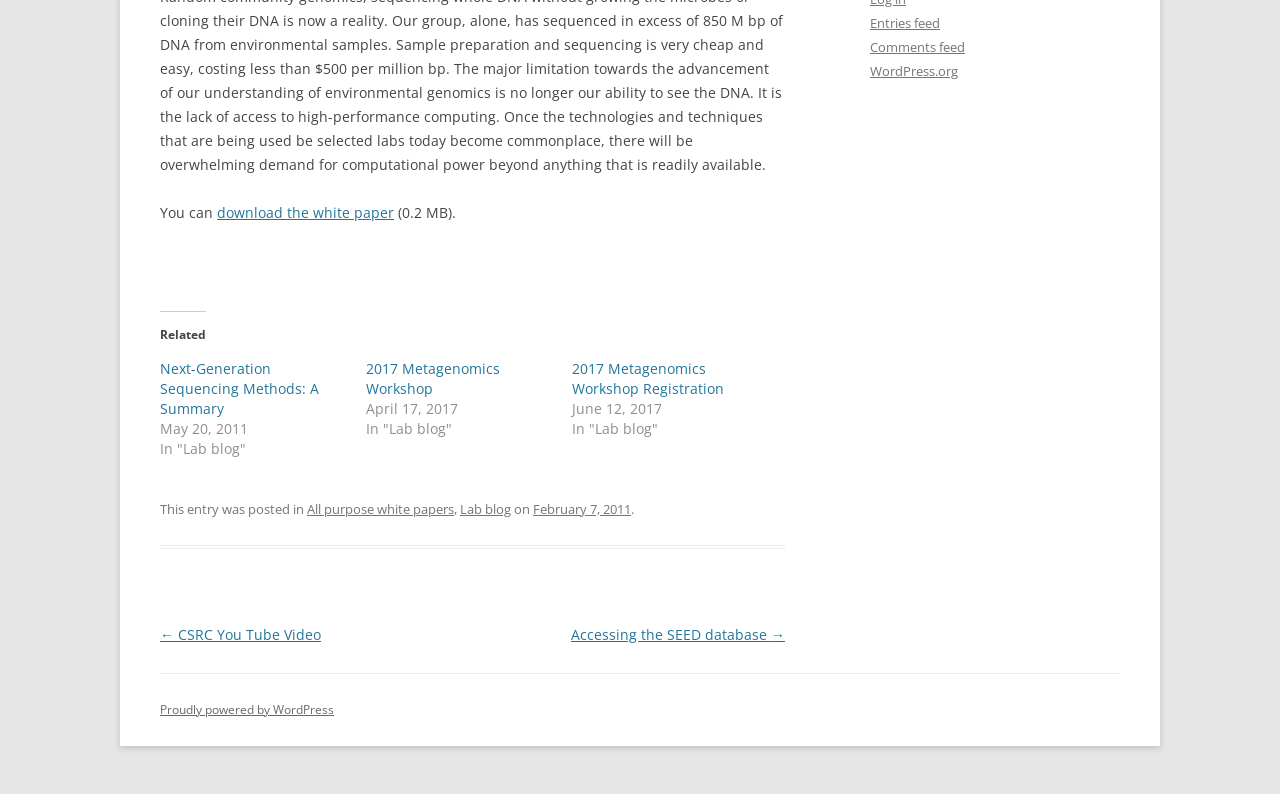Bounding box coordinates are to be given in the format (top-left x, top-left y, bottom-right x, bottom-right y). All values must be floating point numbers between 0 and 1. Provide the bounding box coordinate for the UI element described as: Proudly powered by WordPress

[0.125, 0.882, 0.261, 0.904]